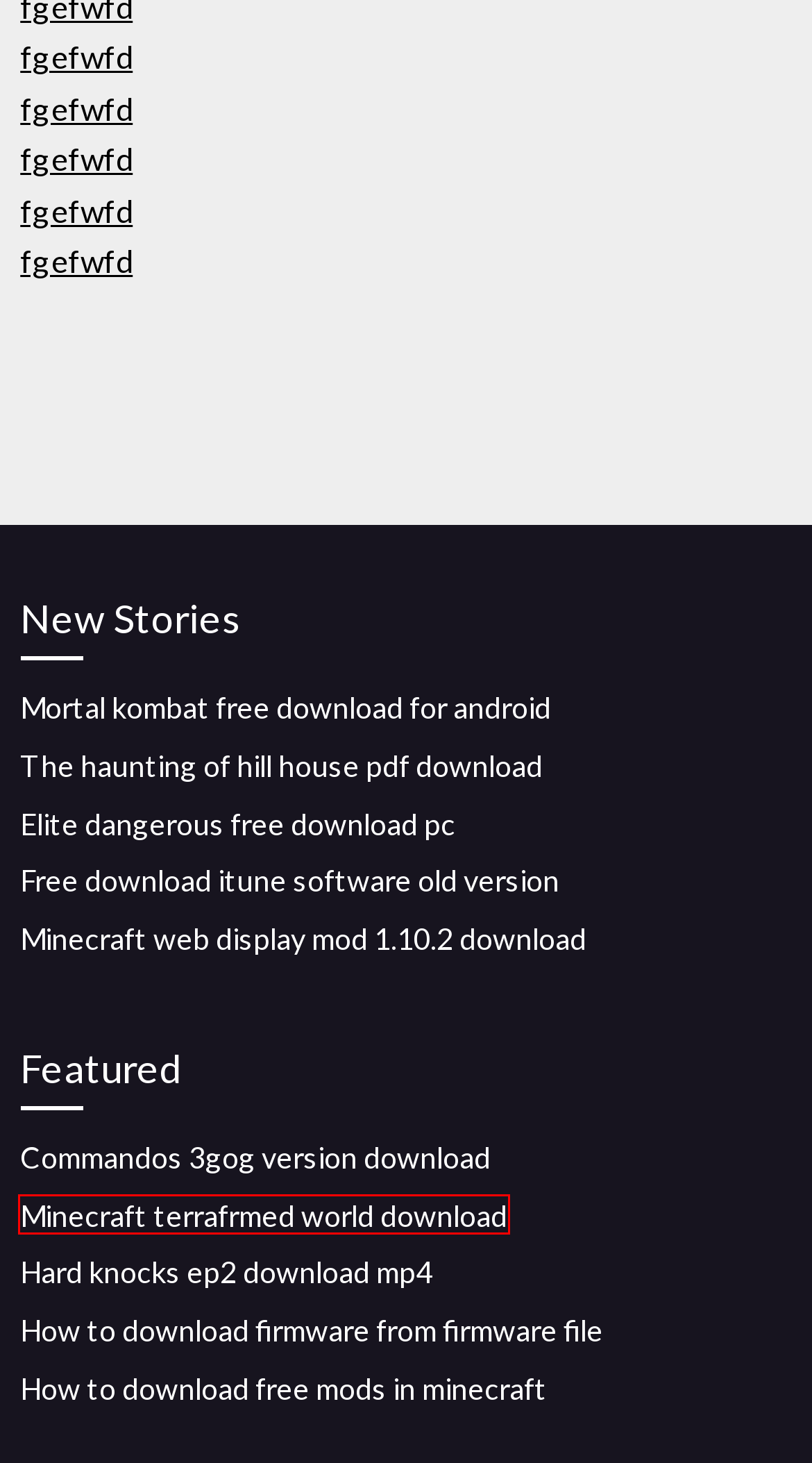Given a webpage screenshot with a UI element marked by a red bounding box, choose the description that best corresponds to the new webpage that will appear after clicking the element. The candidates are:
A. Commandos 3gog version download (2020)
B. How to download free mods in minecraft (2020)
C. Free download itune software old version (2020)
D. Elite dangerous free download pc (2020)
E. Minecraft terrafrmed world download (2020)
F. Hard knocks ep2 download mp4 (2020)
G. Download blizzard app fasters (2020)
H. Mortal kombat free download for android (2020)

E